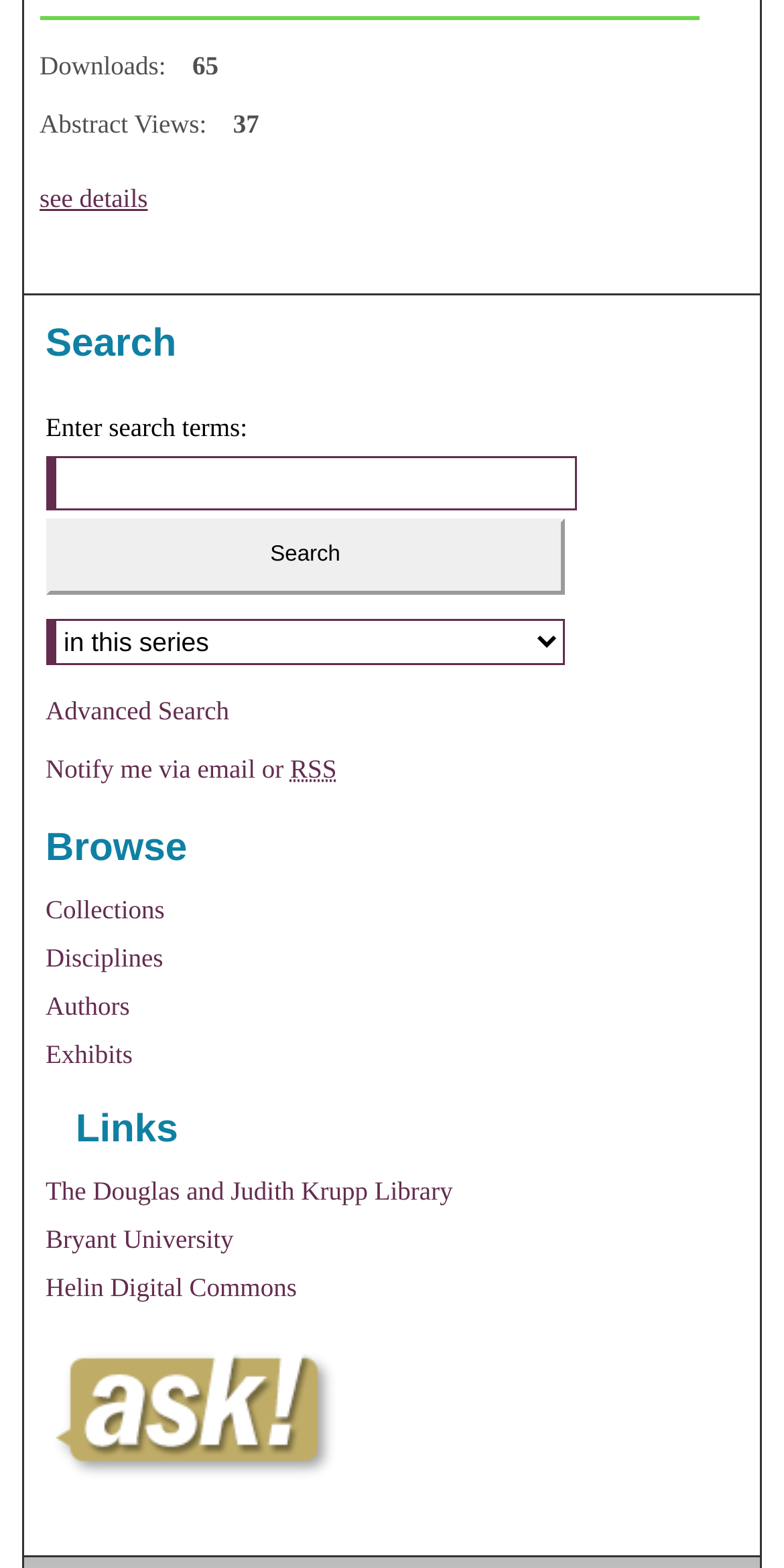Determine the coordinates of the bounding box that should be clicked to complete the instruction: "Click on Advanced Search". The coordinates should be represented by four float numbers between 0 and 1: [left, top, right, bottom].

[0.058, 0.411, 0.292, 0.43]